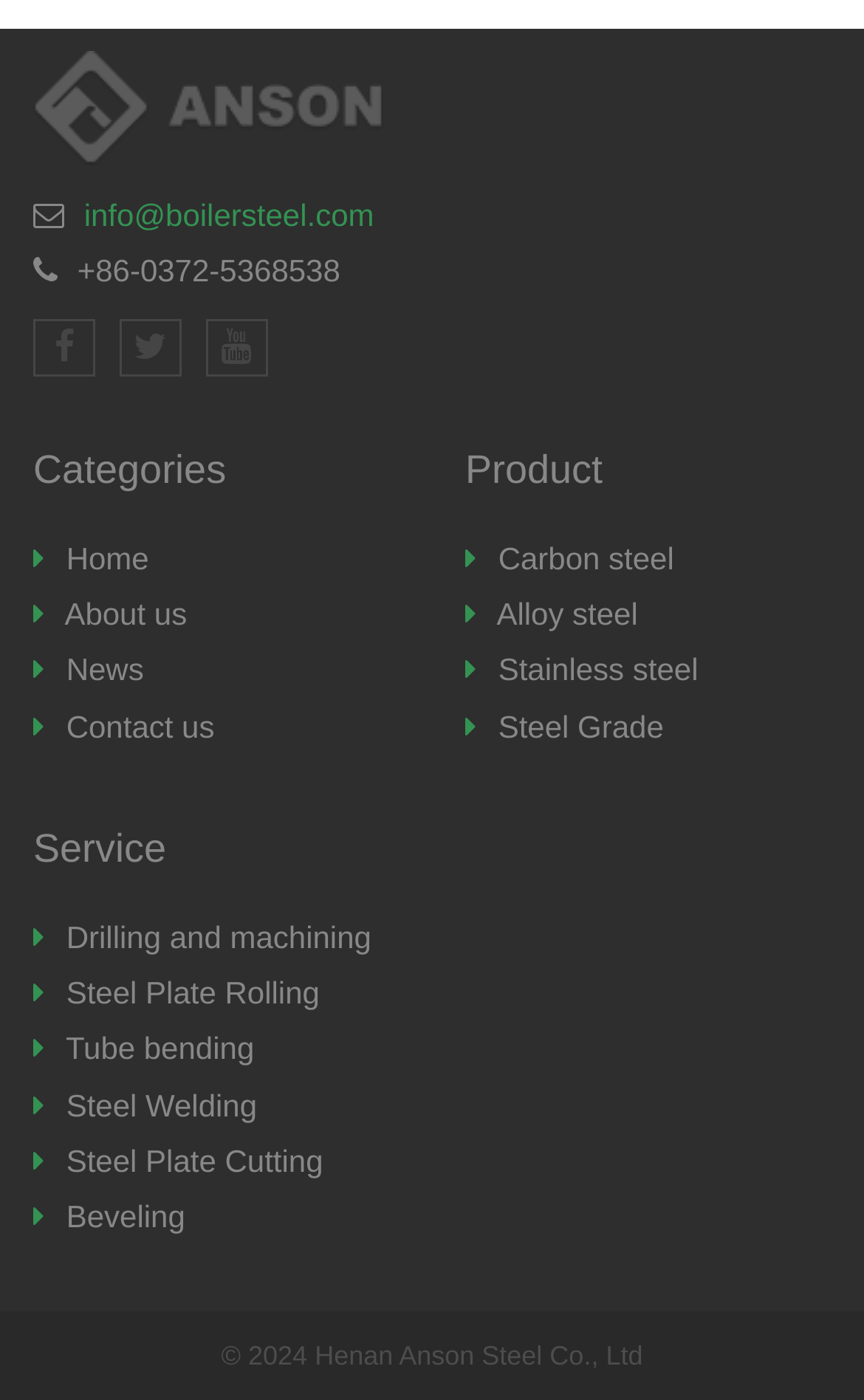Using the description: "Alloy steel", identify the bounding box of the corresponding UI element in the screenshot.

[0.575, 0.426, 0.738, 0.451]